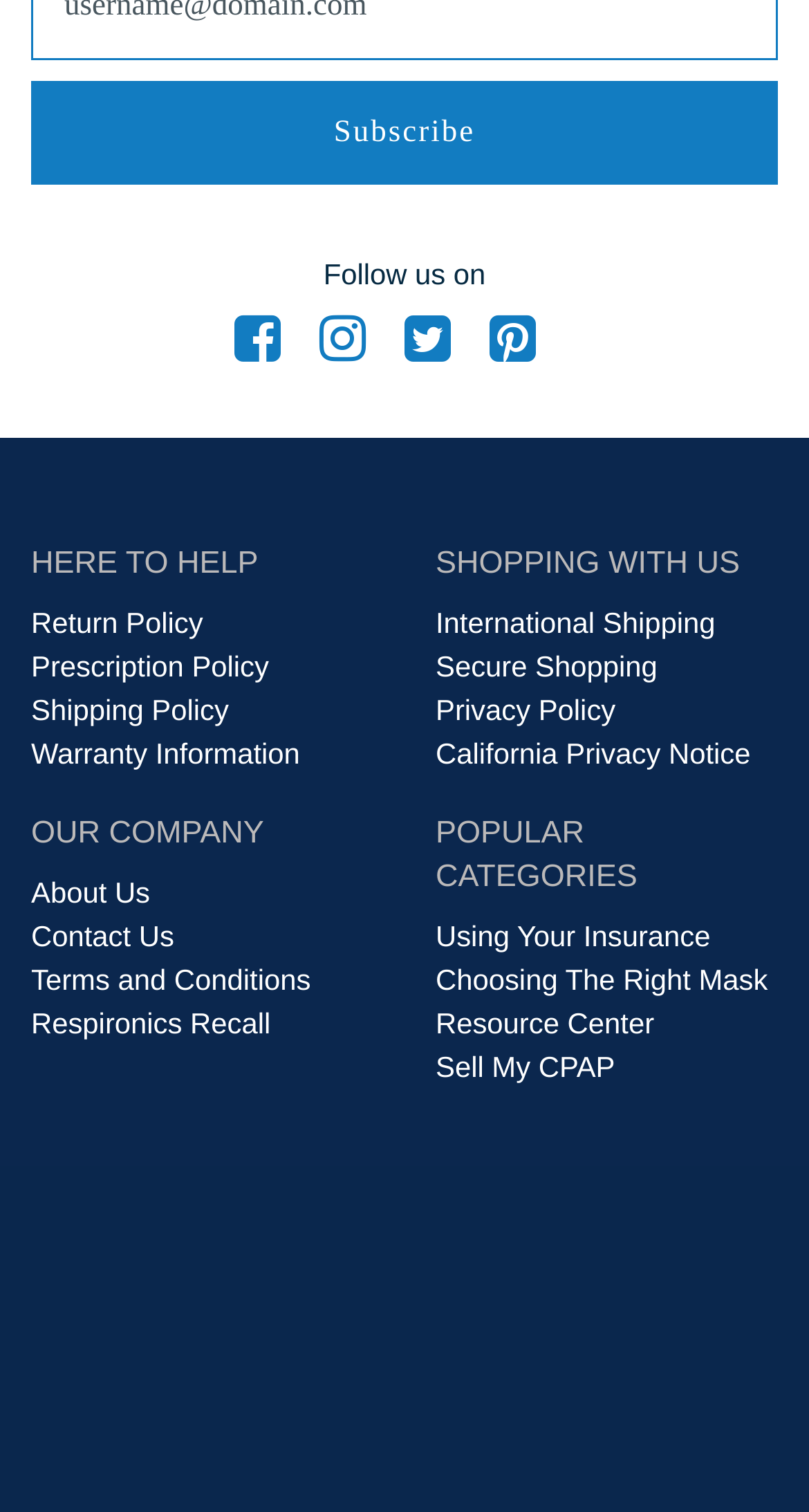What is the purpose of the 'Subscribe' button?
Your answer should be a single word or phrase derived from the screenshot.

To subscribe